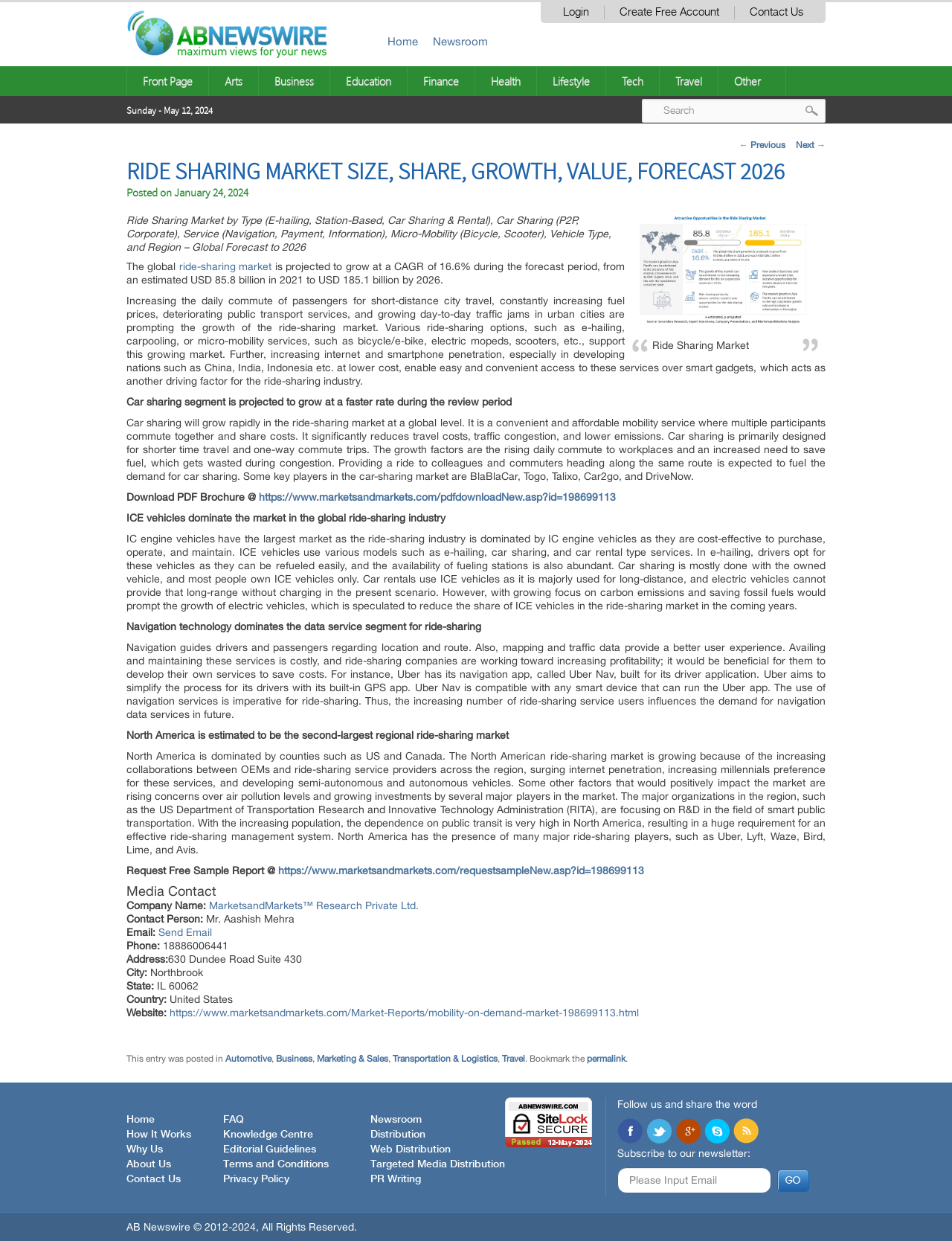Find and provide the bounding box coordinates for the UI element described with: "Terms and Conditions".

[0.234, 0.934, 0.345, 0.942]